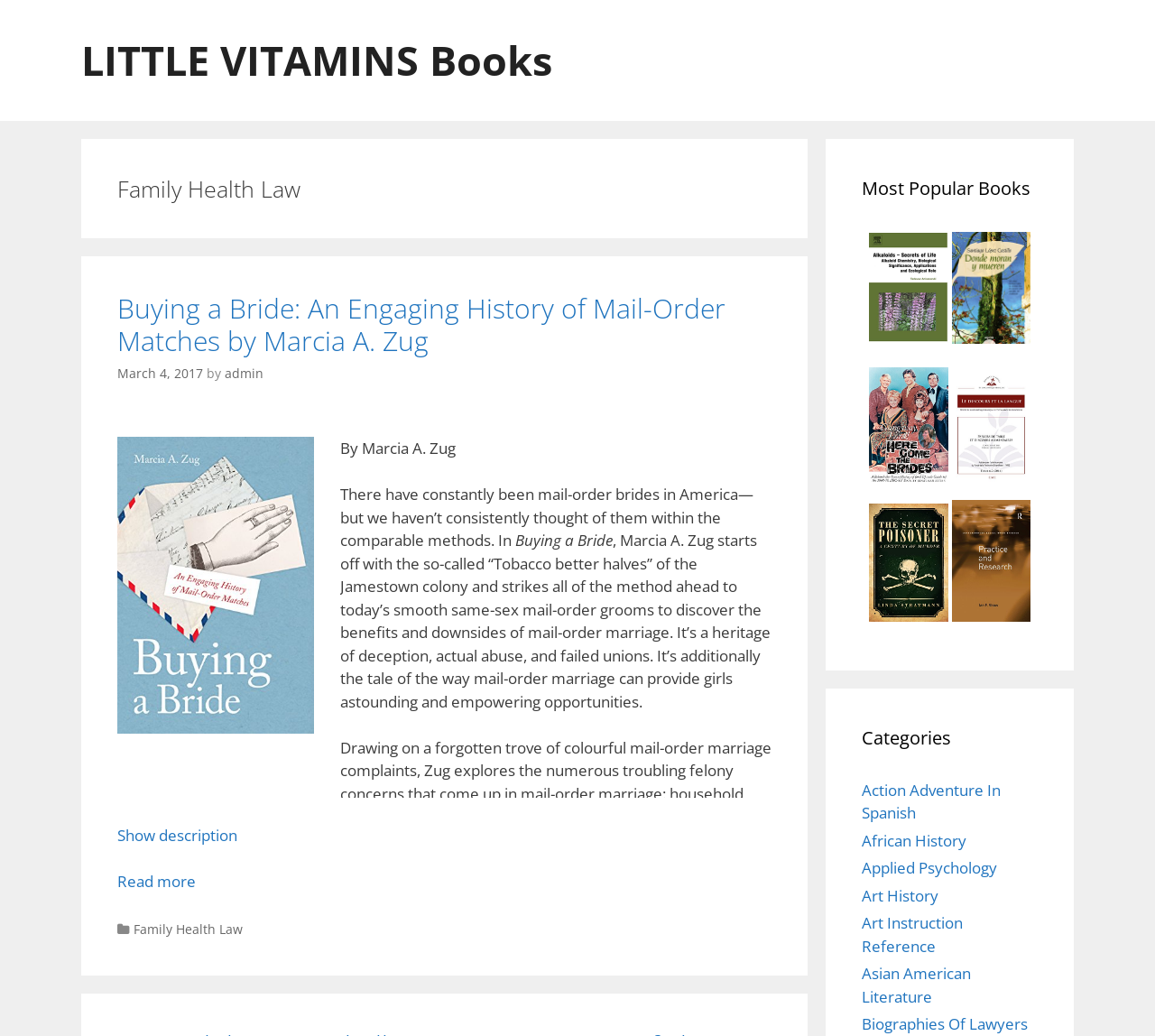How many books are listed under 'Most Popular Books'?
Examine the screenshot and reply with a single word or phrase.

5